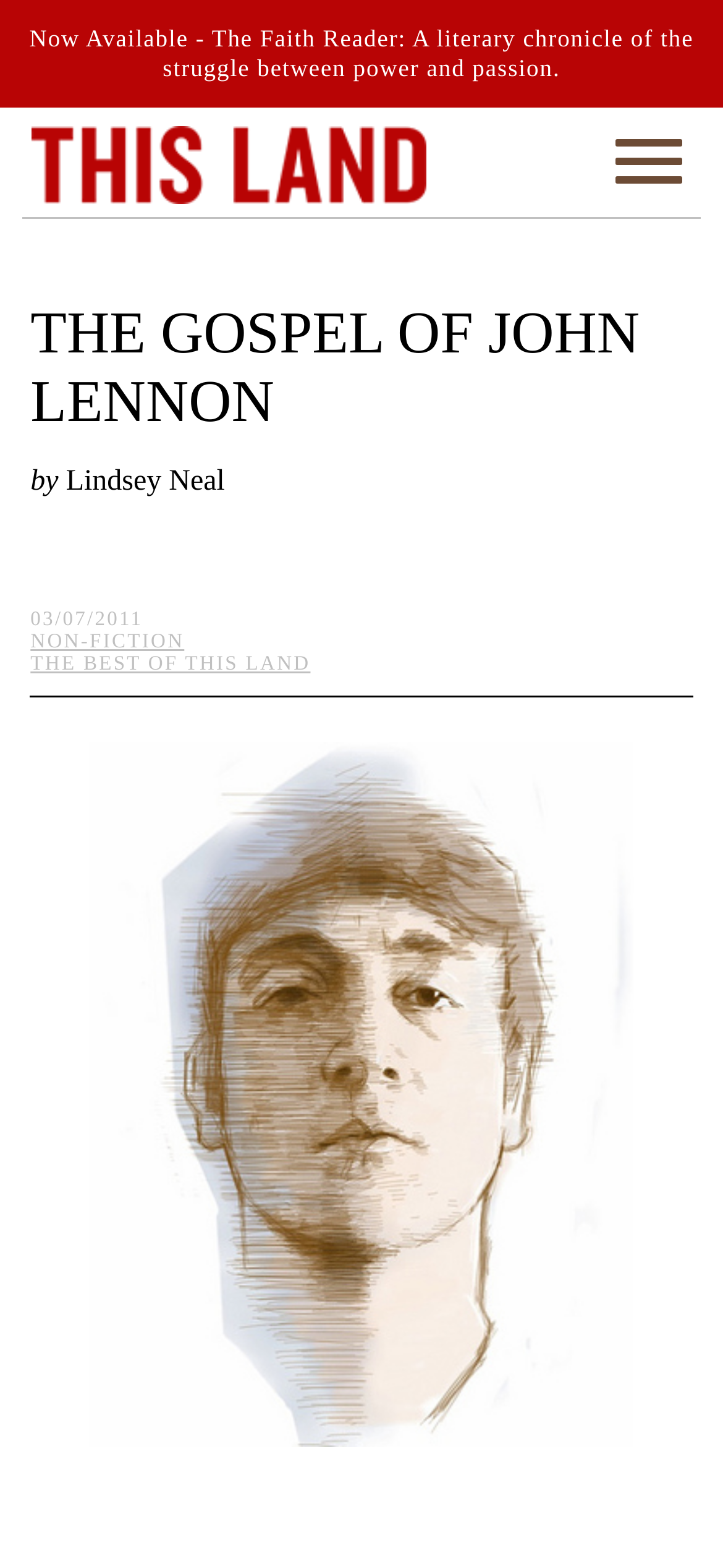Review the image closely and give a comprehensive answer to the question: What is the date of the article?

I found the date of the article by looking at the header section of the webpage, where the title 'THE GOSPEL OF JOHN LENNON' is located. Below the author's name, I found the date '03/07/2011'.